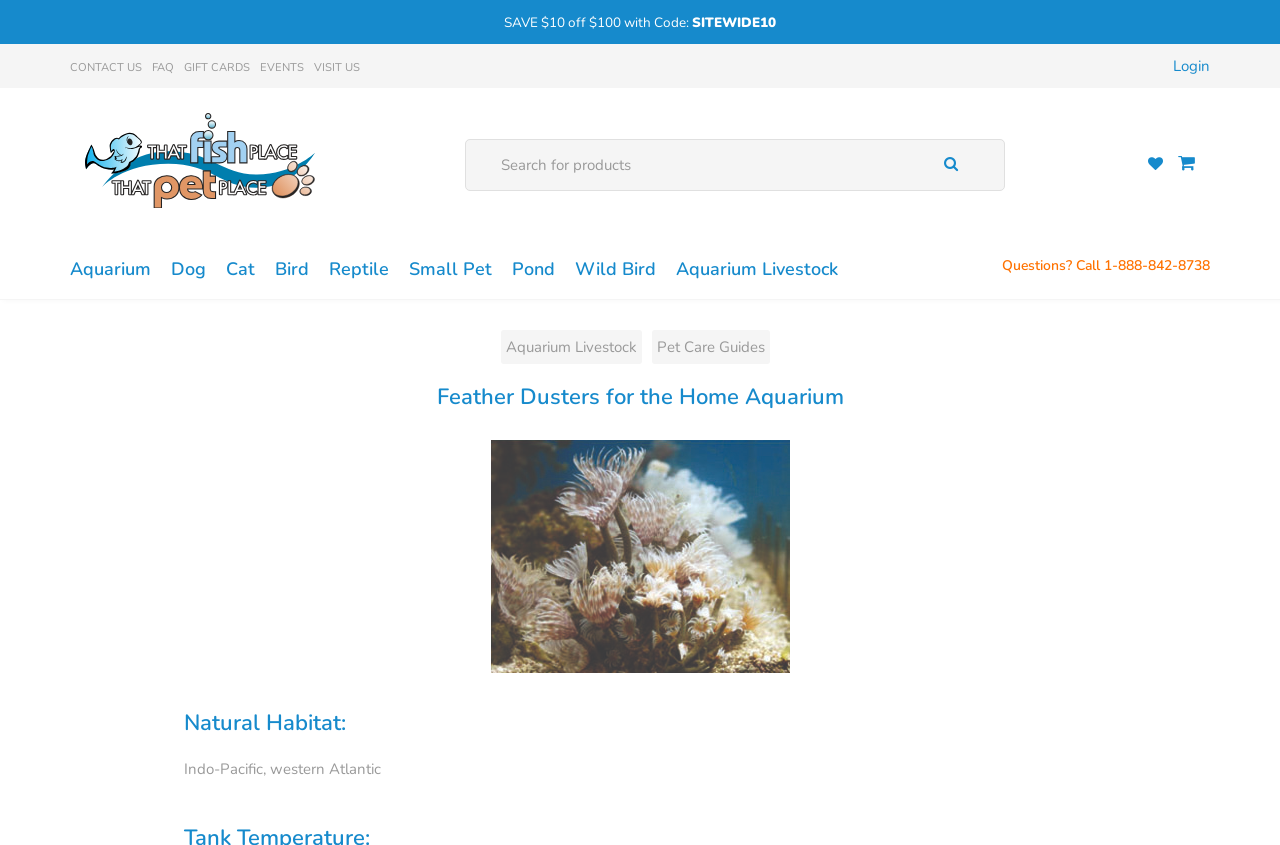Please give a short response to the question using one word or a phrase:
What is the phone number for questions?

1-888-842-8738